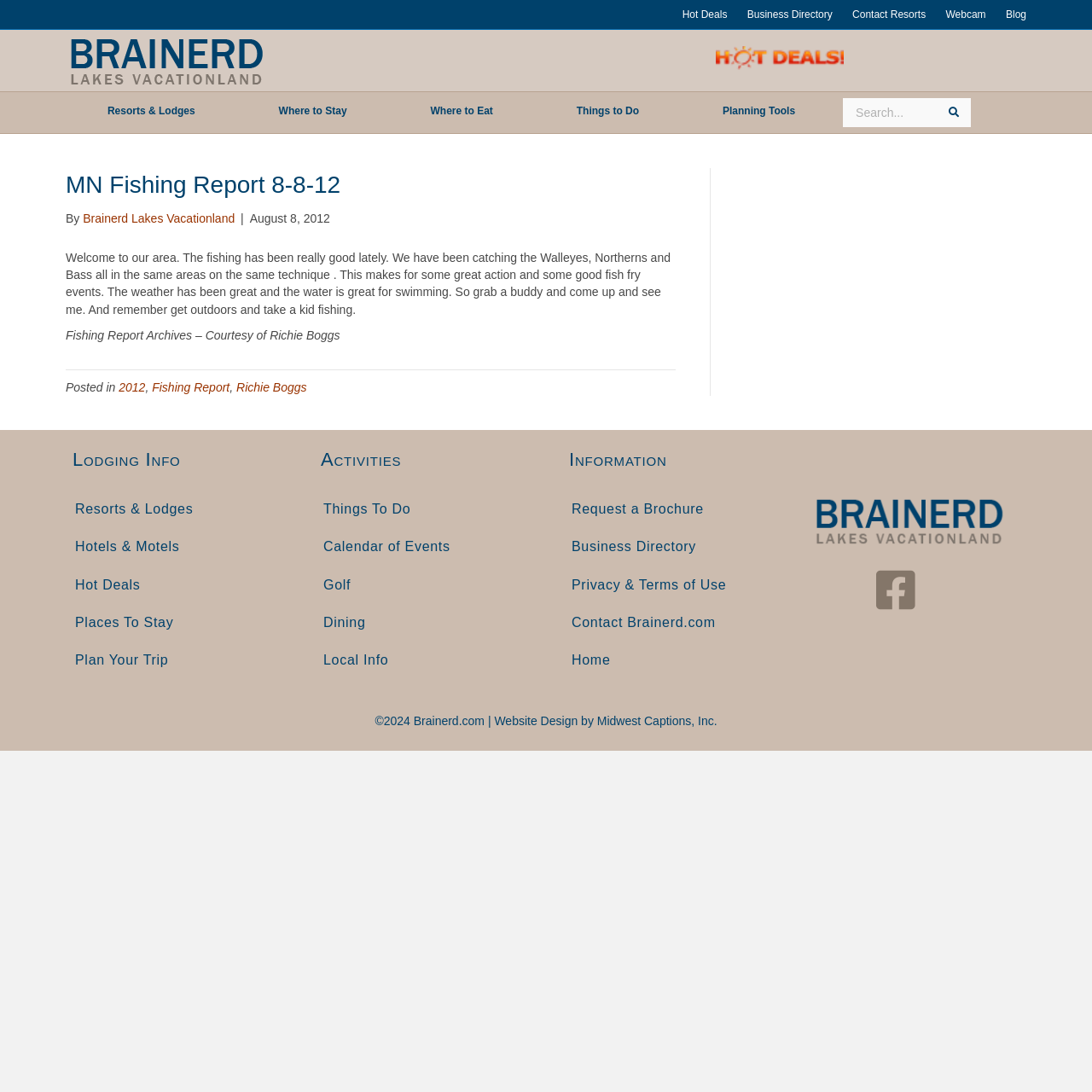Could you please study the image and provide a detailed answer to the question:
What is the purpose of the search box?

The search box is located at the top of the webpage with a label 'Search' and a button 'Search'. It is likely that the purpose of the search box is to allow users to search for specific content on the website.